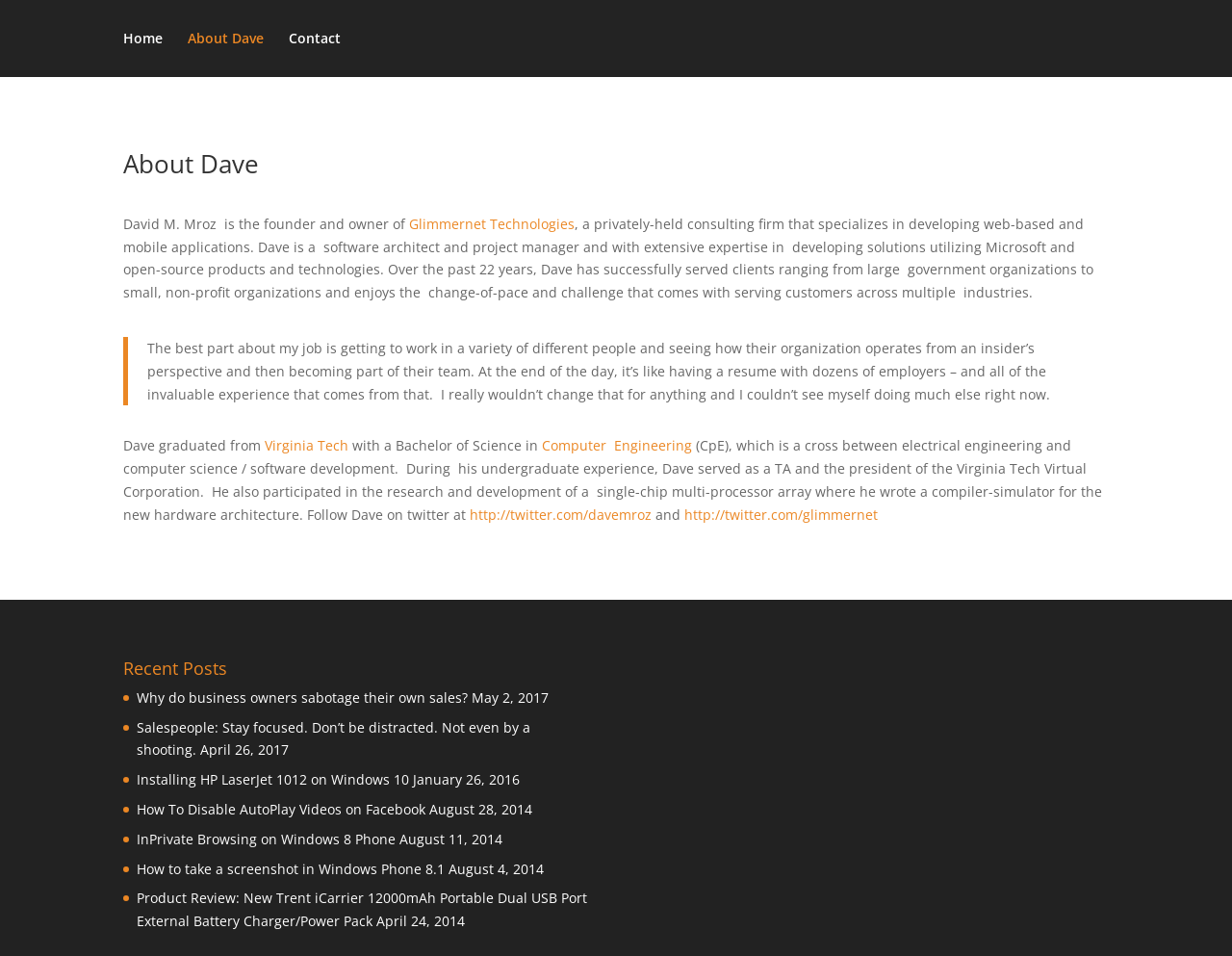What is the topic of the recent post on May 2, 2017?
Using the image as a reference, give a one-word or short phrase answer.

Why do business owners sabotage their own sales?